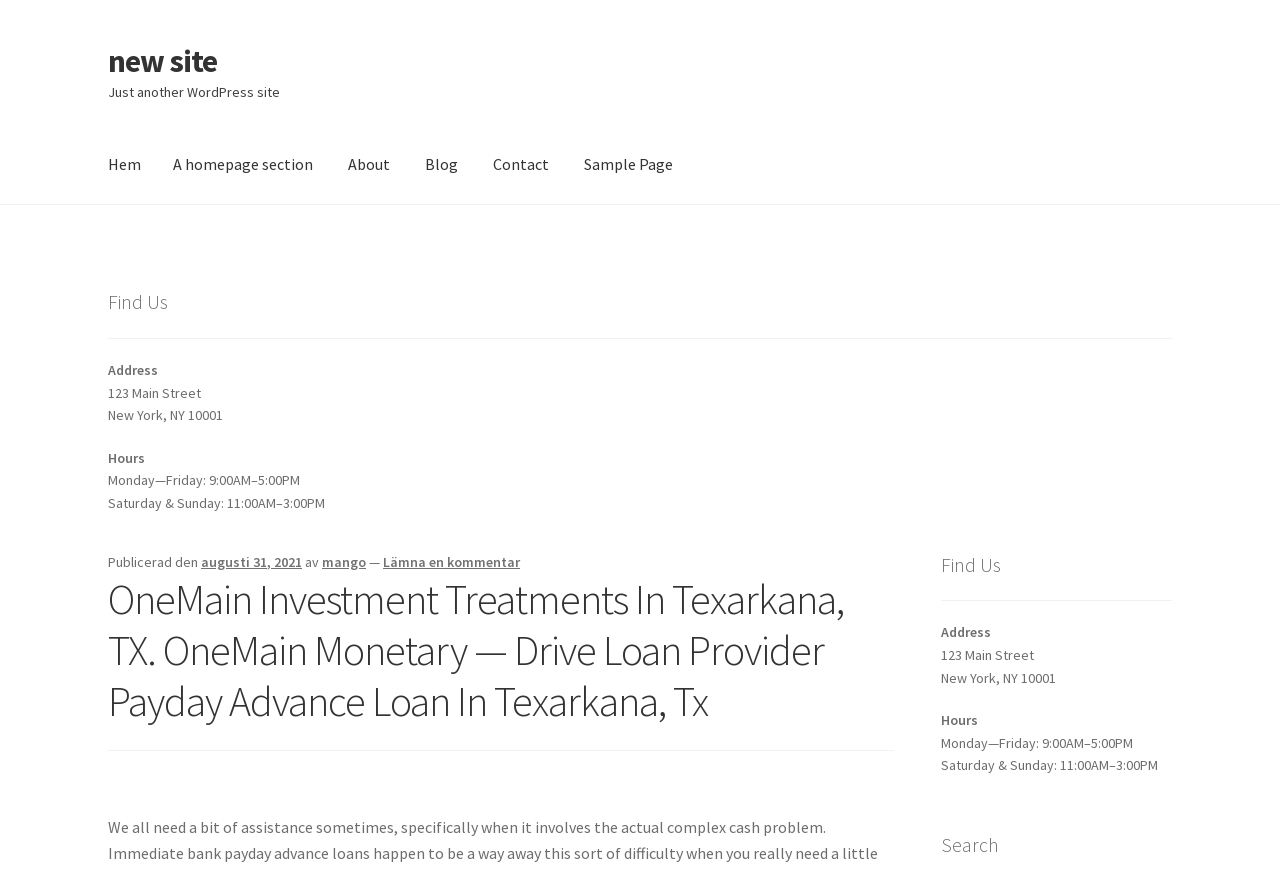Please analyze the image and provide a thorough answer to the question:
What is the date of the blog post?

I found the date of the blog post by looking at the blog post section on the webpage, which is located below the main heading. The date is listed as 'augusti 31, 2021'.